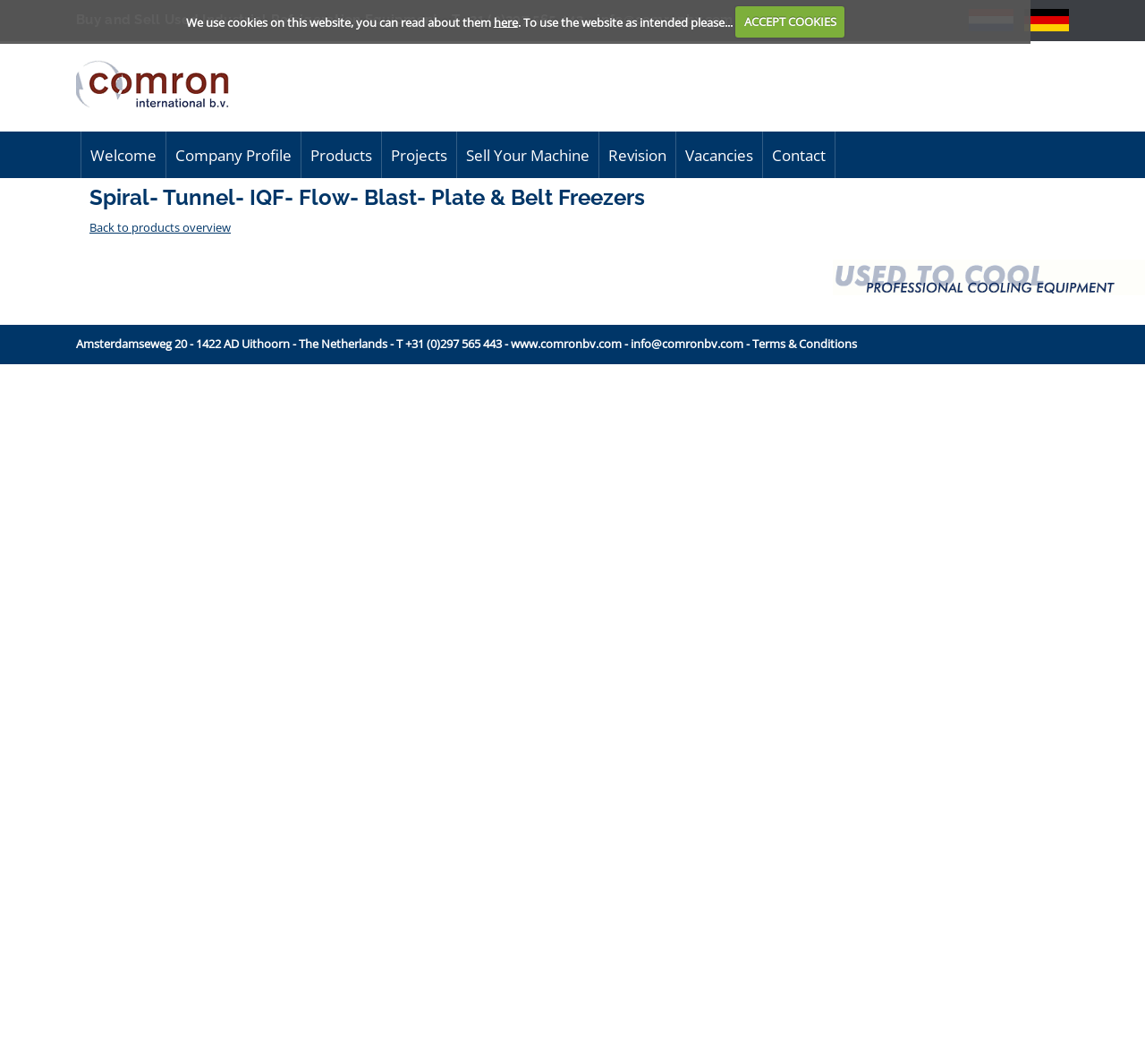Please provide the bounding box coordinates for the element that needs to be clicked to perform the following instruction: "Contact us". The coordinates should be given as four float numbers between 0 and 1, i.e., [left, top, right, bottom].

[0.666, 0.123, 0.729, 0.167]